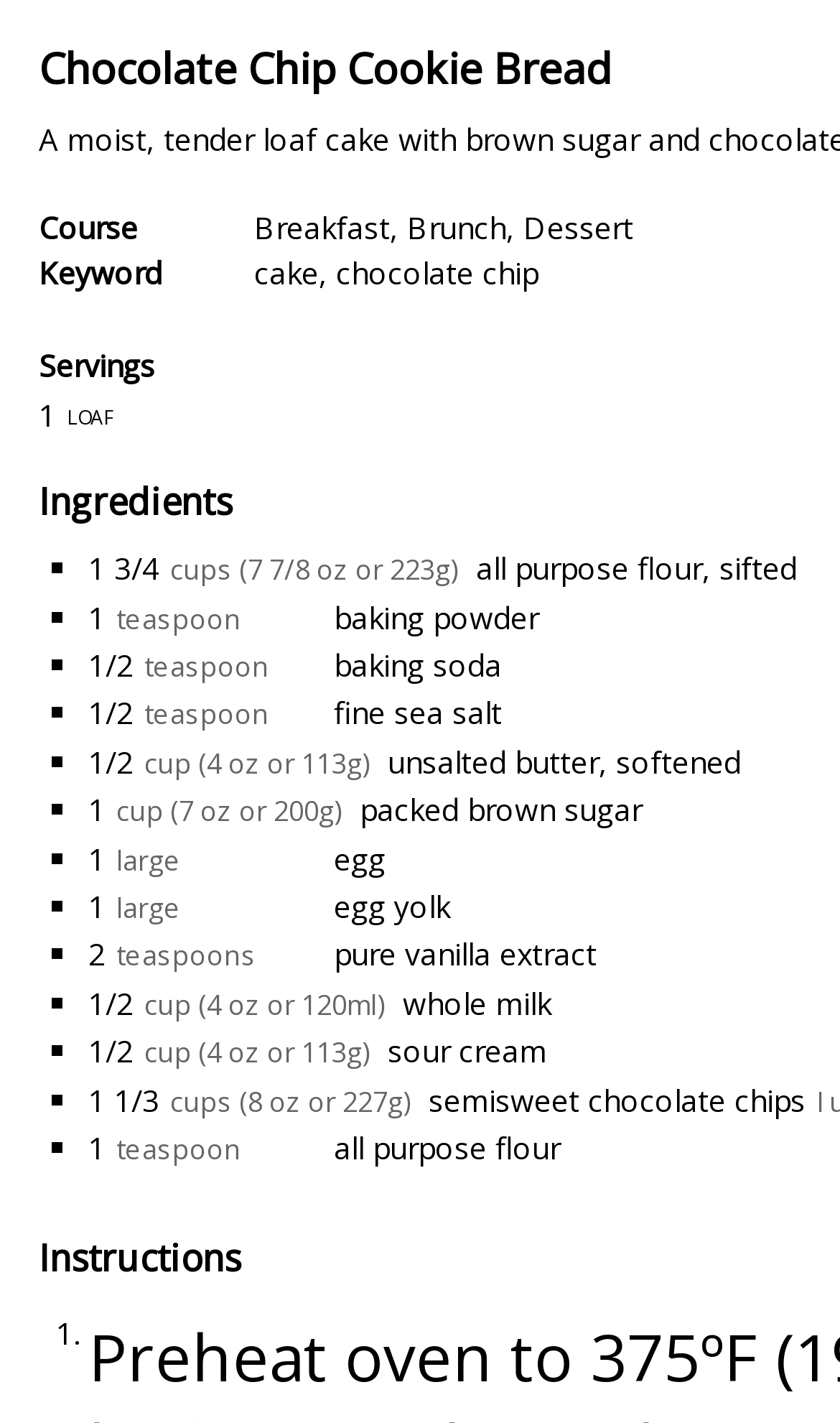What is the last ingredient in the recipe?
From the image, respond using a single word or phrase.

all purpose flour